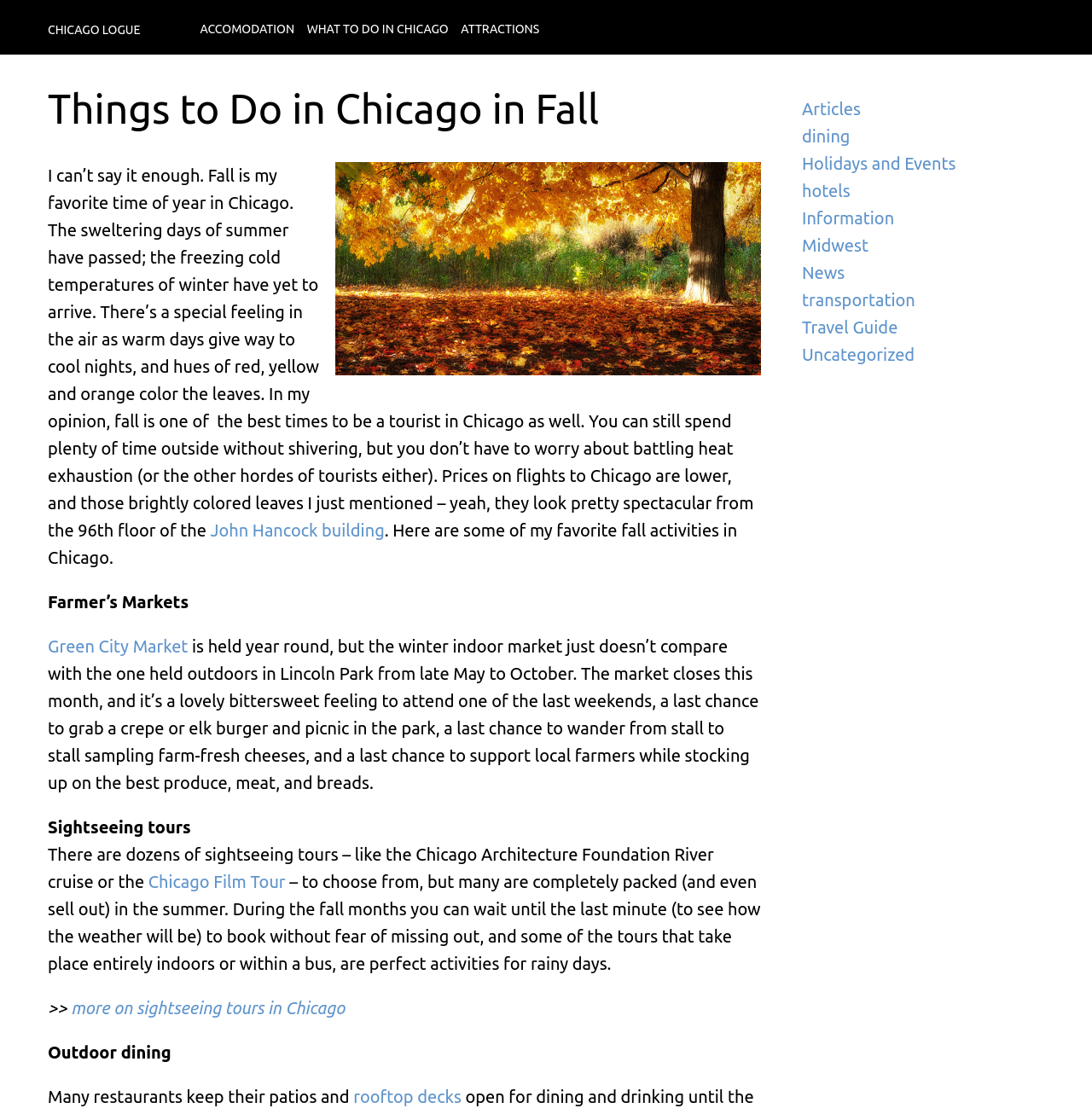Pinpoint the bounding box coordinates of the clickable area needed to execute the instruction: "Visit the 'John Hancock building' page". The coordinates should be specified as four float numbers between 0 and 1, i.e., [left, top, right, bottom].

[0.193, 0.467, 0.352, 0.485]